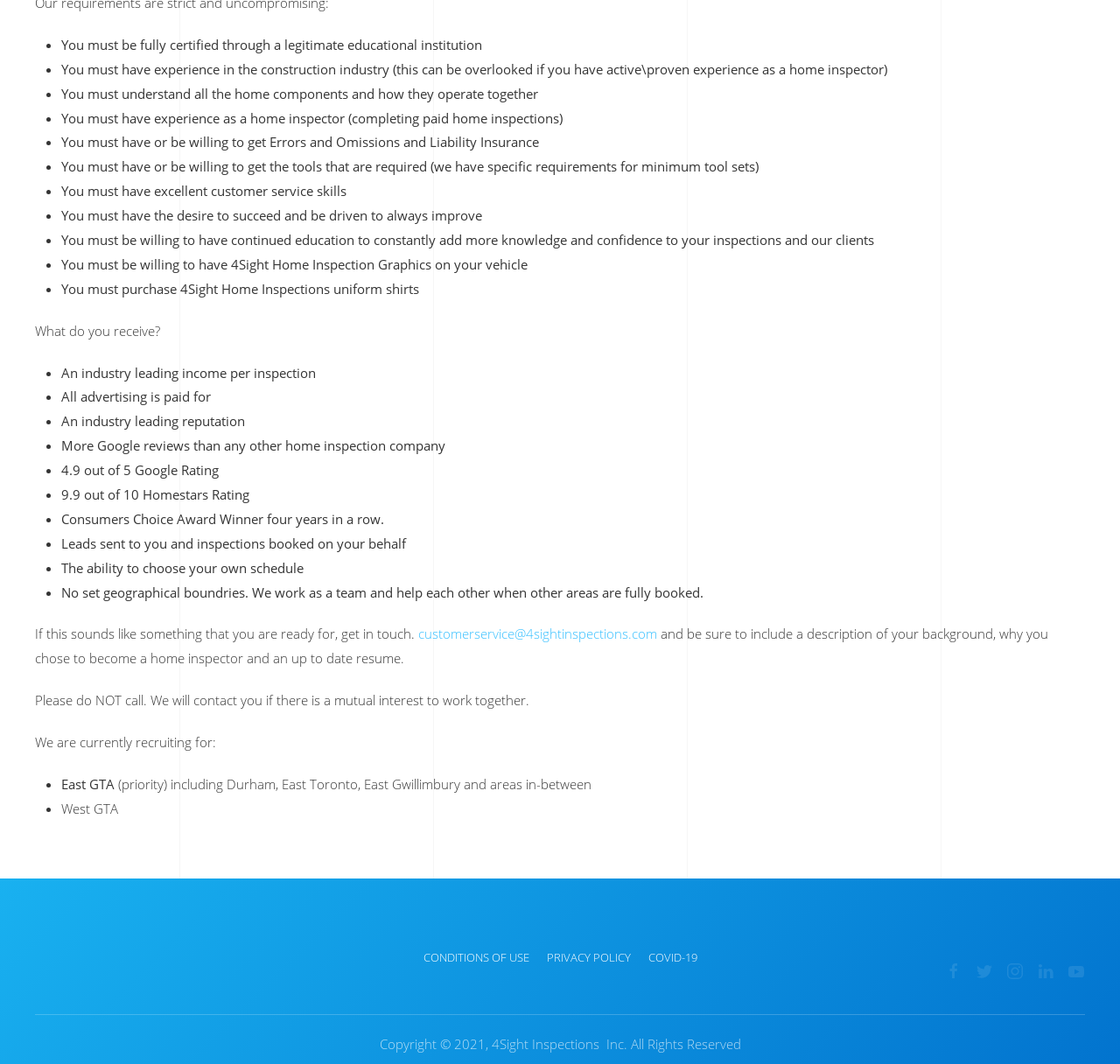Provide a one-word or short-phrase response to the question:
What areas are currently being recruited for?

East GTA, West GTA